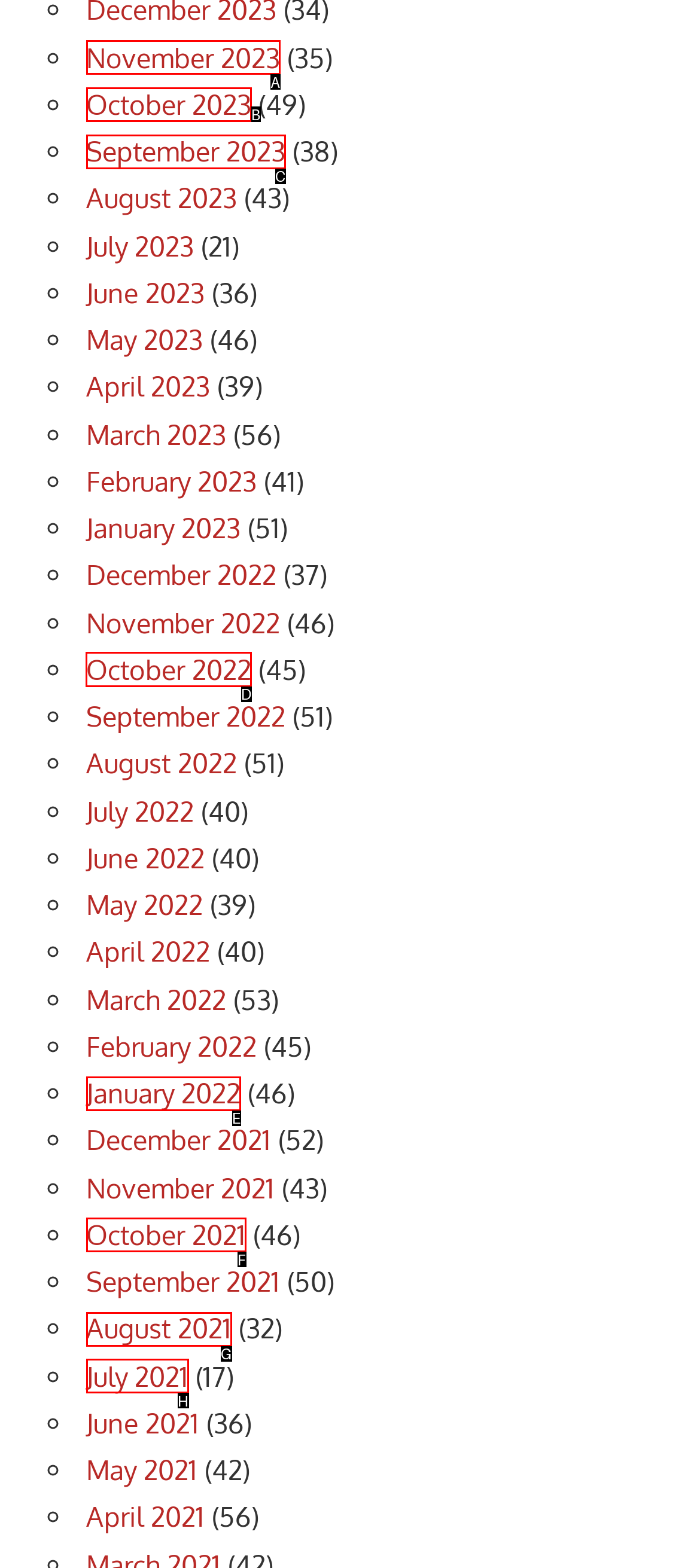Tell me which option I should click to complete the following task: View October 2022
Answer with the option's letter from the given choices directly.

D